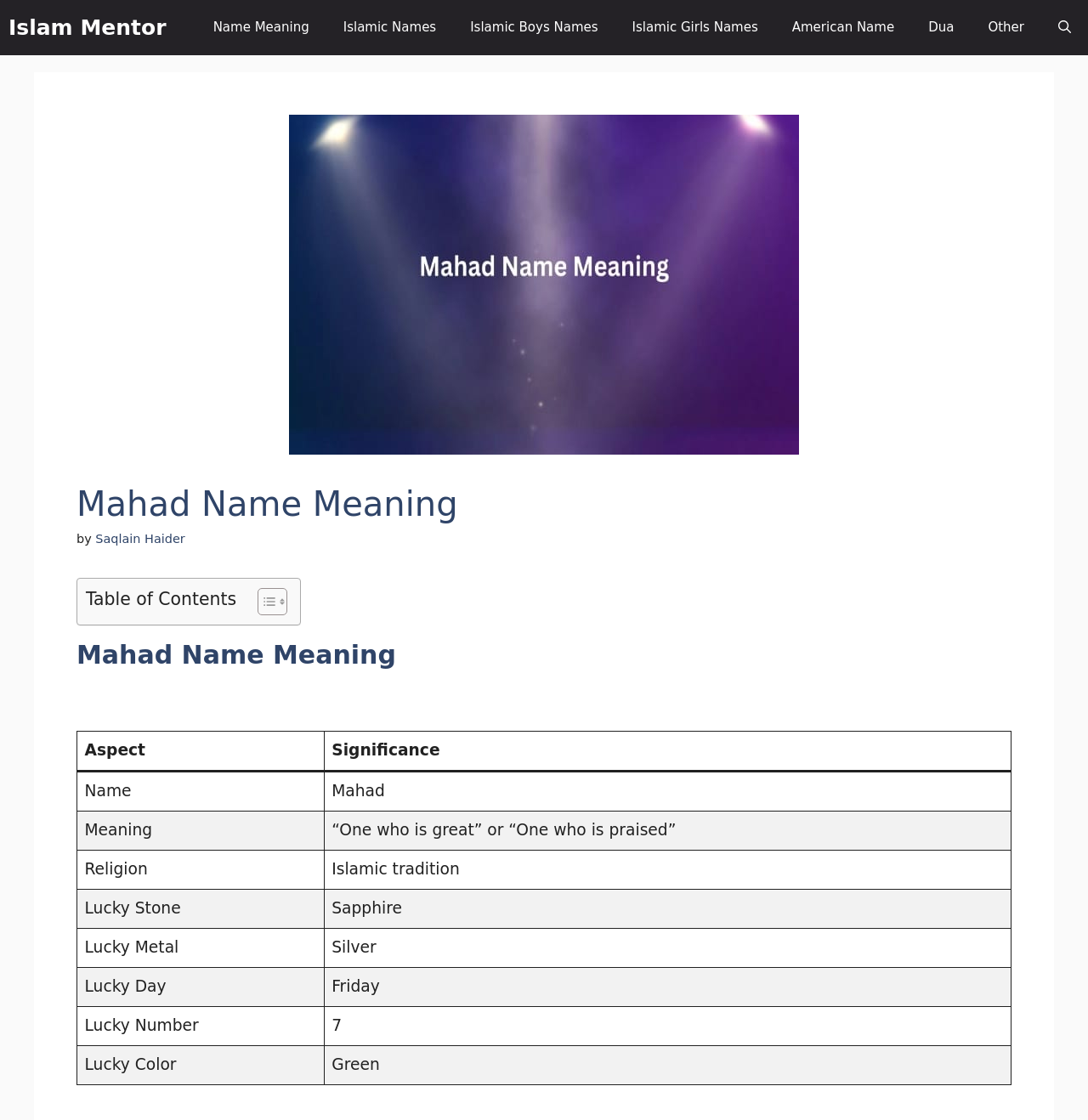What is the lucky stone for Mahad?
Look at the image and answer the question with a single word or phrase.

Sapphire